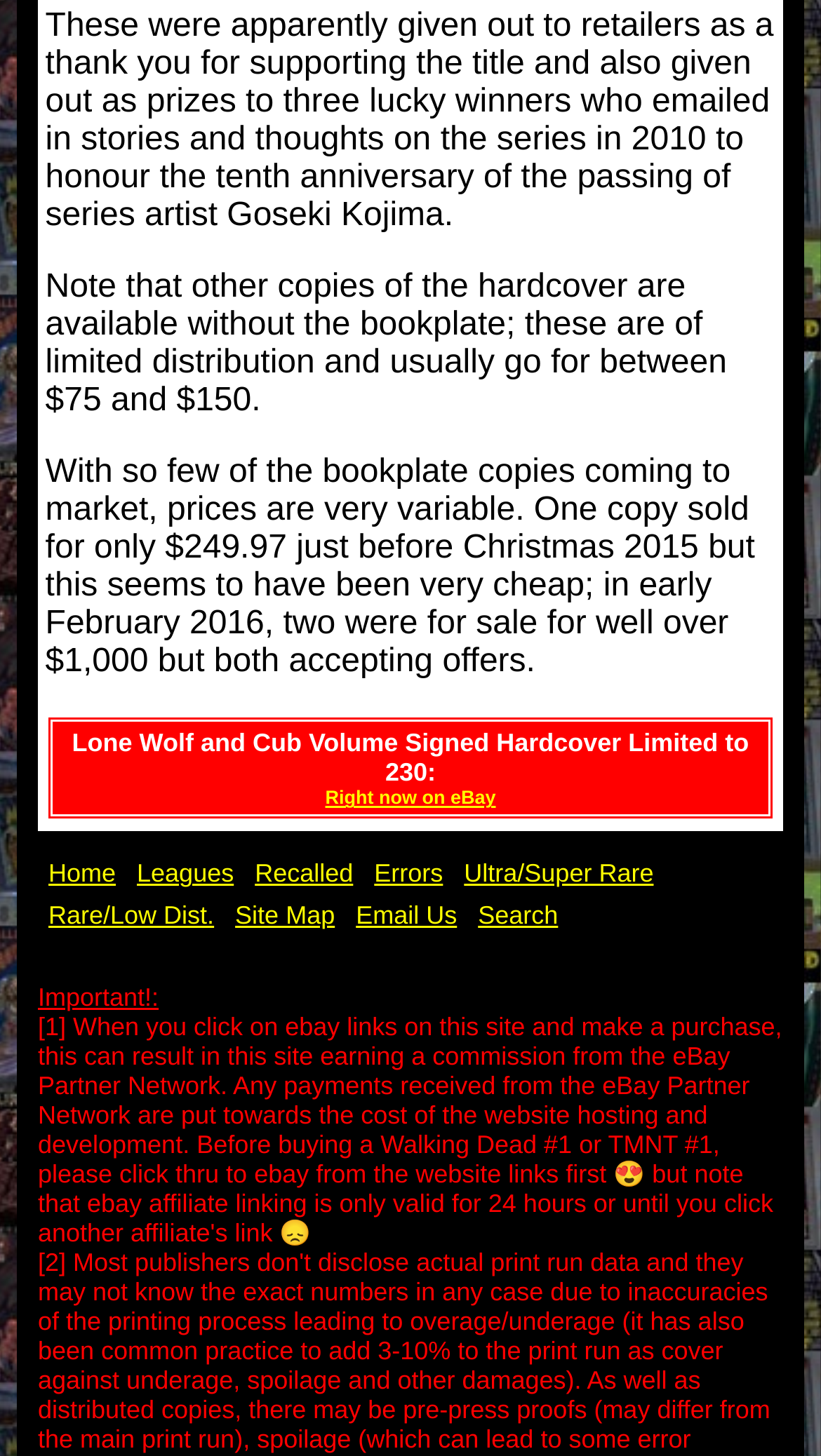Respond with a single word or short phrase to the following question: 
What is the purpose of the bookplate?

Thank you to retailers